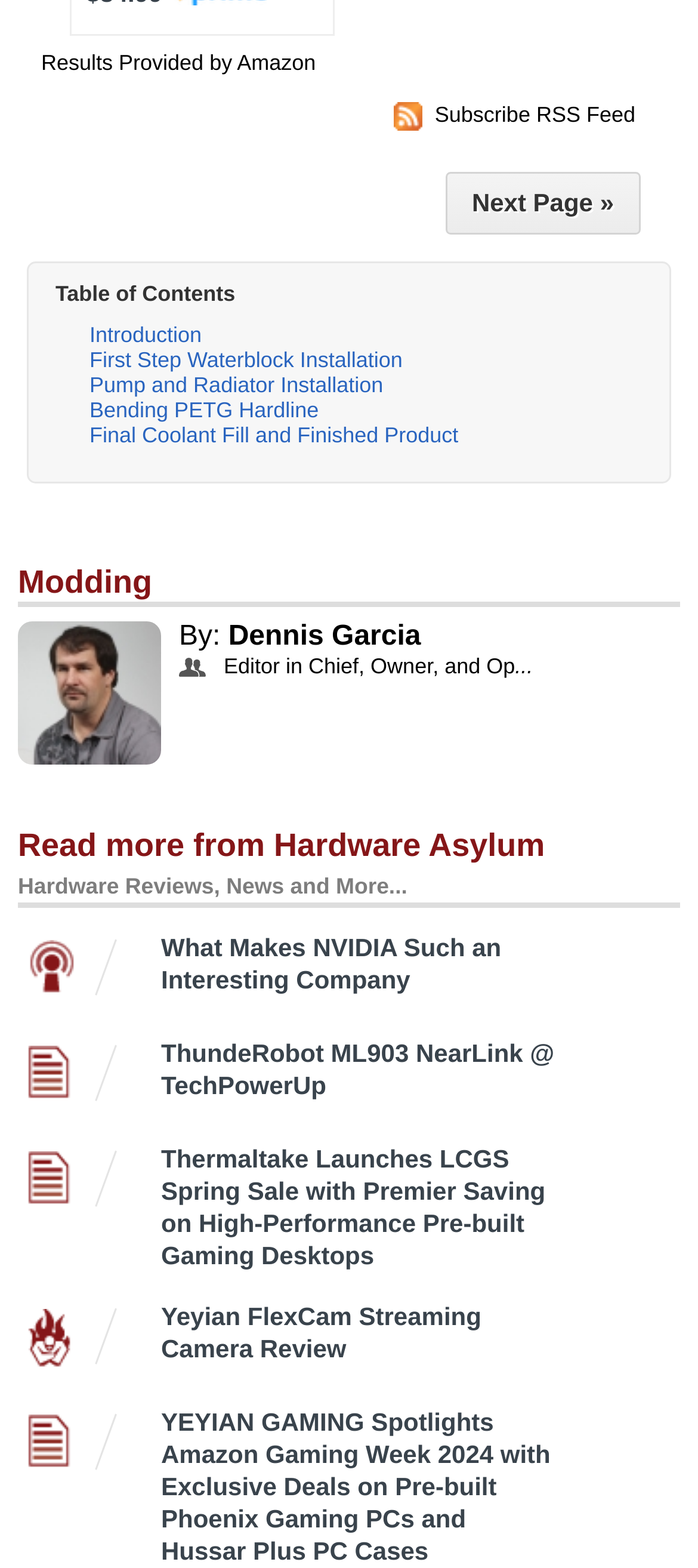Kindly determine the bounding box coordinates for the area that needs to be clicked to execute this instruction: "View article about What Makes NVIDIA Such an Interesting Company".

[0.231, 0.593, 0.795, 0.634]